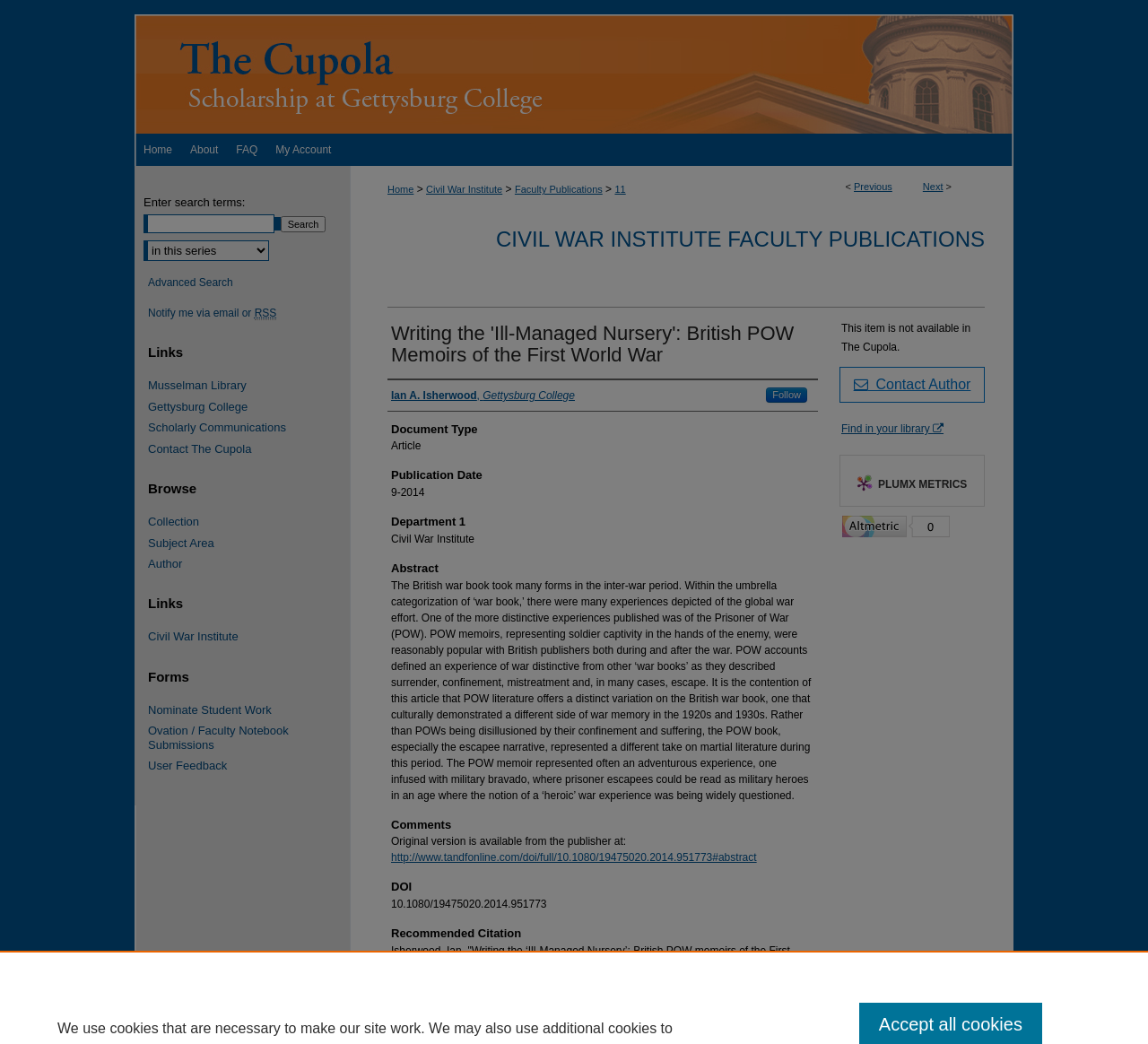Articulate a complete and detailed caption of the webpage elements.

This webpage is an academic article titled "Writing the 'Ill-Managed Nursery': British POW Memoirs of the First World War" by Ian A. Isherwood. The article is published in the journal "First World War Studies" and is available on the Gettysburg College's online repository, The Cupola.

At the top of the page, there is a navigation menu with links to "Home", "About", "FAQ", and "My Account". Below this menu, there is a breadcrumb navigation showing the path to the current article, with links to "Home", "Civil War Institute", "Faculty Publications", and "11".

The article's title and author are displayed prominently, followed by a link to the author's profile. The article's abstract is provided, which discusses the experiences of British Prisoner of War (POW) memoirs during the First World War.

The article's metadata is displayed, including the document type, publication date, department, and abstract. There are also links to the original version of the article on the publisher's website and to the DOI (Digital Object Identifier) of the article.

Below the article's metadata, there is a section for comments, and a link to the recommended citation for the article. The webpage also includes a search bar and a link to advanced search options.

On the right-hand side of the page, there are links to related resources, including Musselman Library, Gettysburg College, and Scholarly Communications. There are also links to browse collections, subject areas, authors, and forms for nominating student work and providing user feedback.

At the bottom of the page, there is a link to contact the author and a link to find the article in a library. There is also an image of a window icon, indicating that the link will open in a new window.